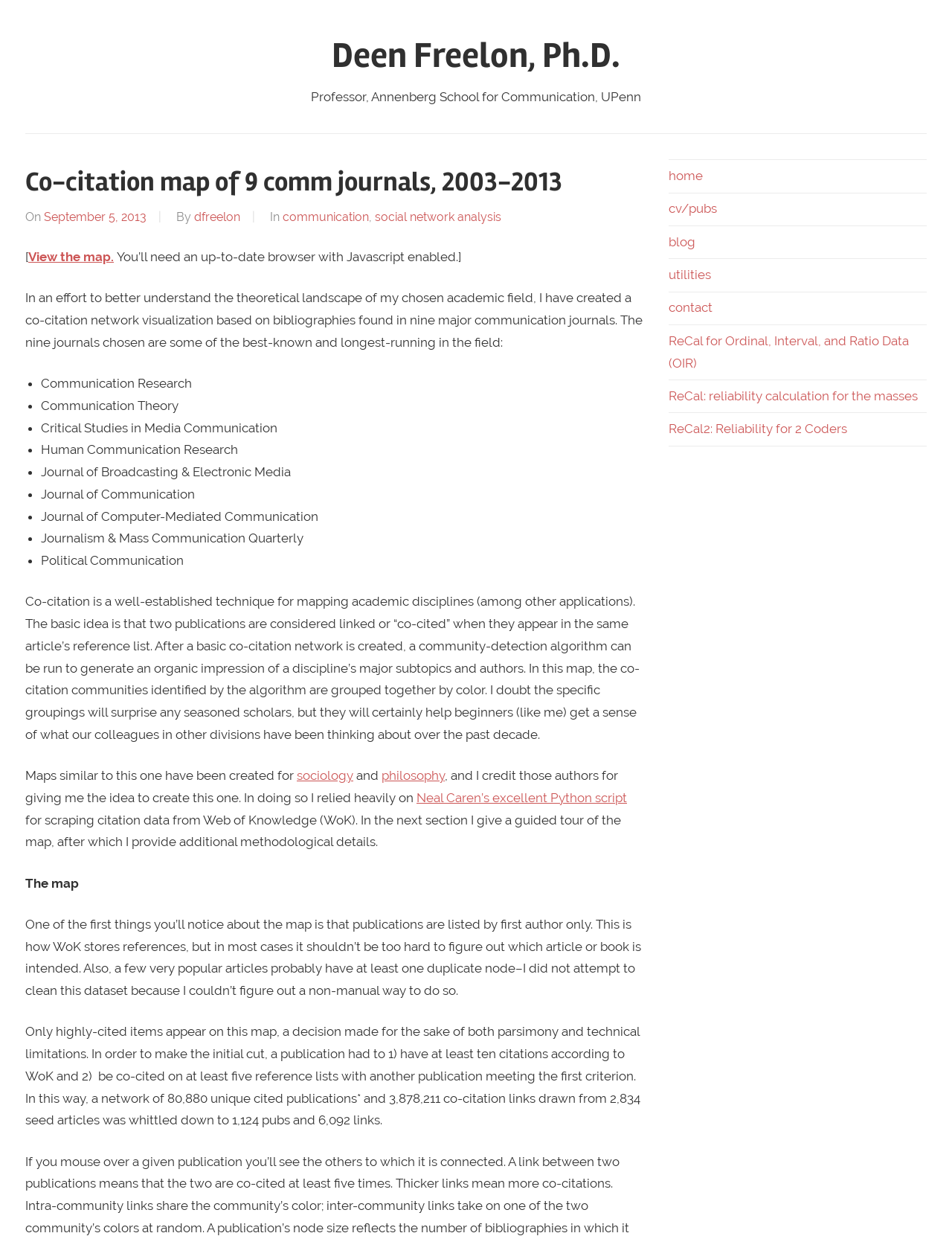Find the bounding box of the UI element described as follows: "September 5, 2013".

[0.046, 0.17, 0.154, 0.181]